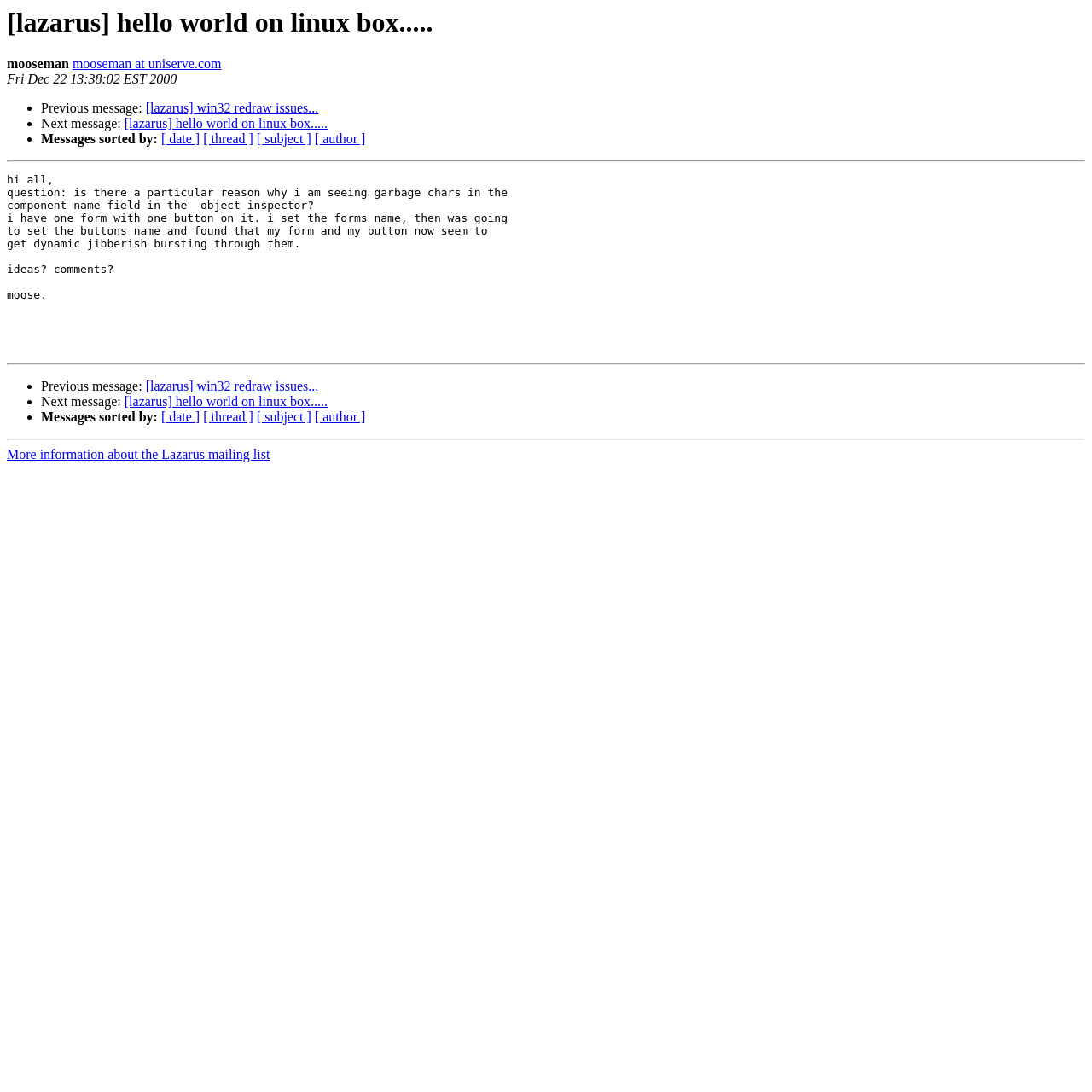Identify and extract the main heading from the webpage.

[lazarus] hello world on linux box.....